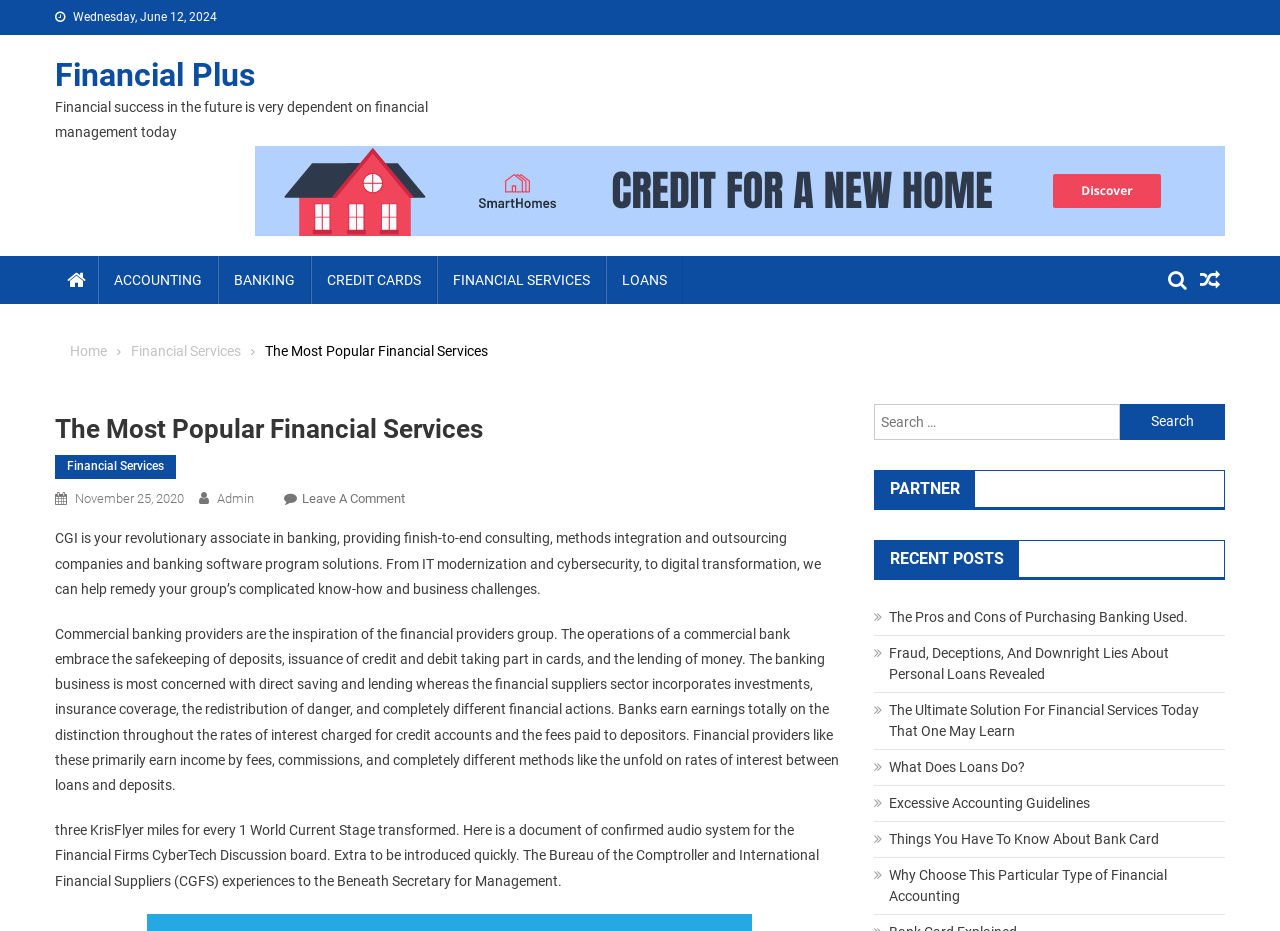What is the date displayed on the webpage?
Could you please answer the question thoroughly and with as much detail as possible?

The date is displayed at the top of the webpage, in the format 'Wednesday, June 12, 2024', which is a static text element.